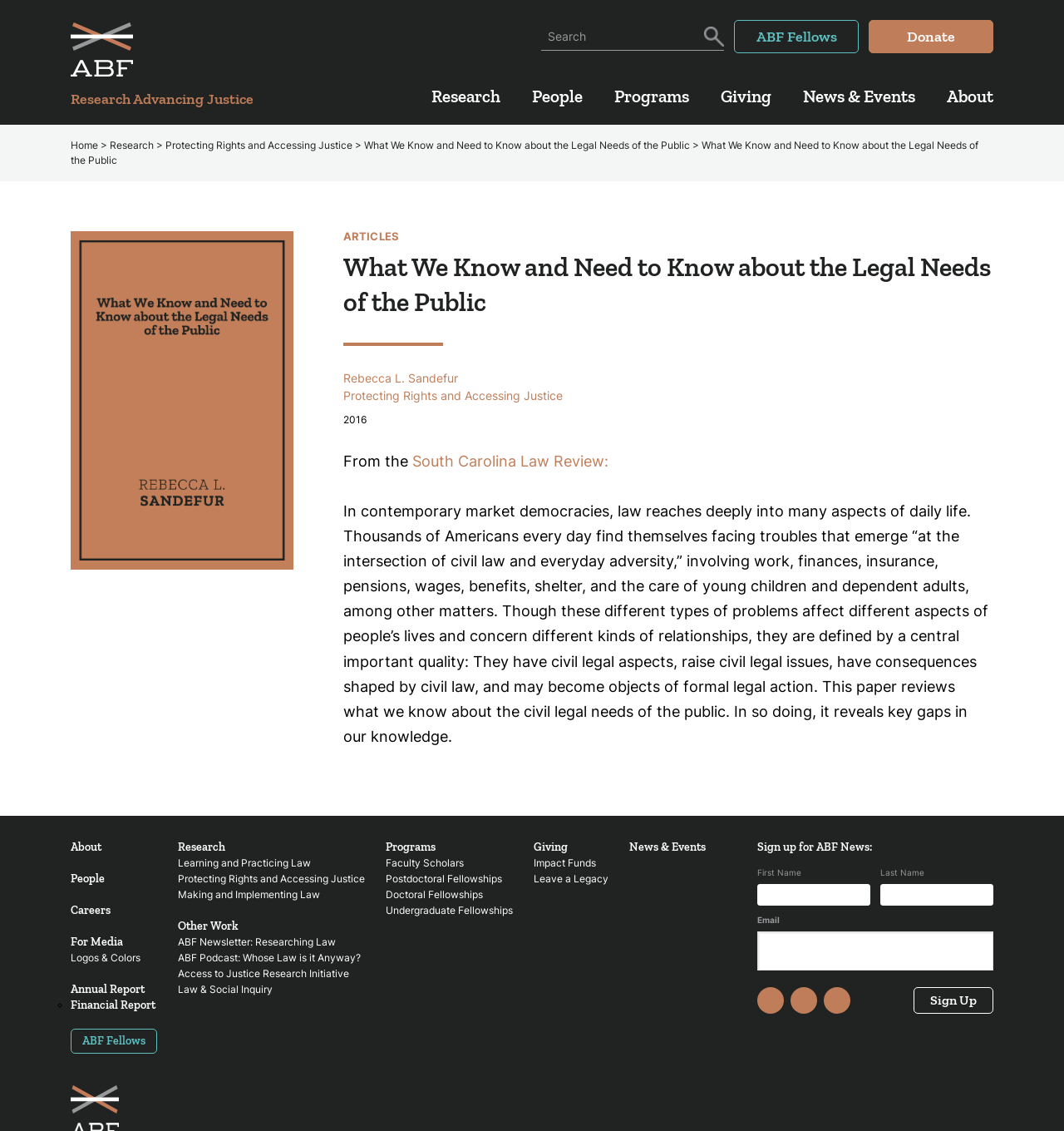Specify the bounding box coordinates of the element's area that should be clicked to execute the given instruction: "Read the article about protecting rights and accessing justice". The coordinates should be four float numbers between 0 and 1, i.e., [left, top, right, bottom].

[0.155, 0.123, 0.331, 0.134]